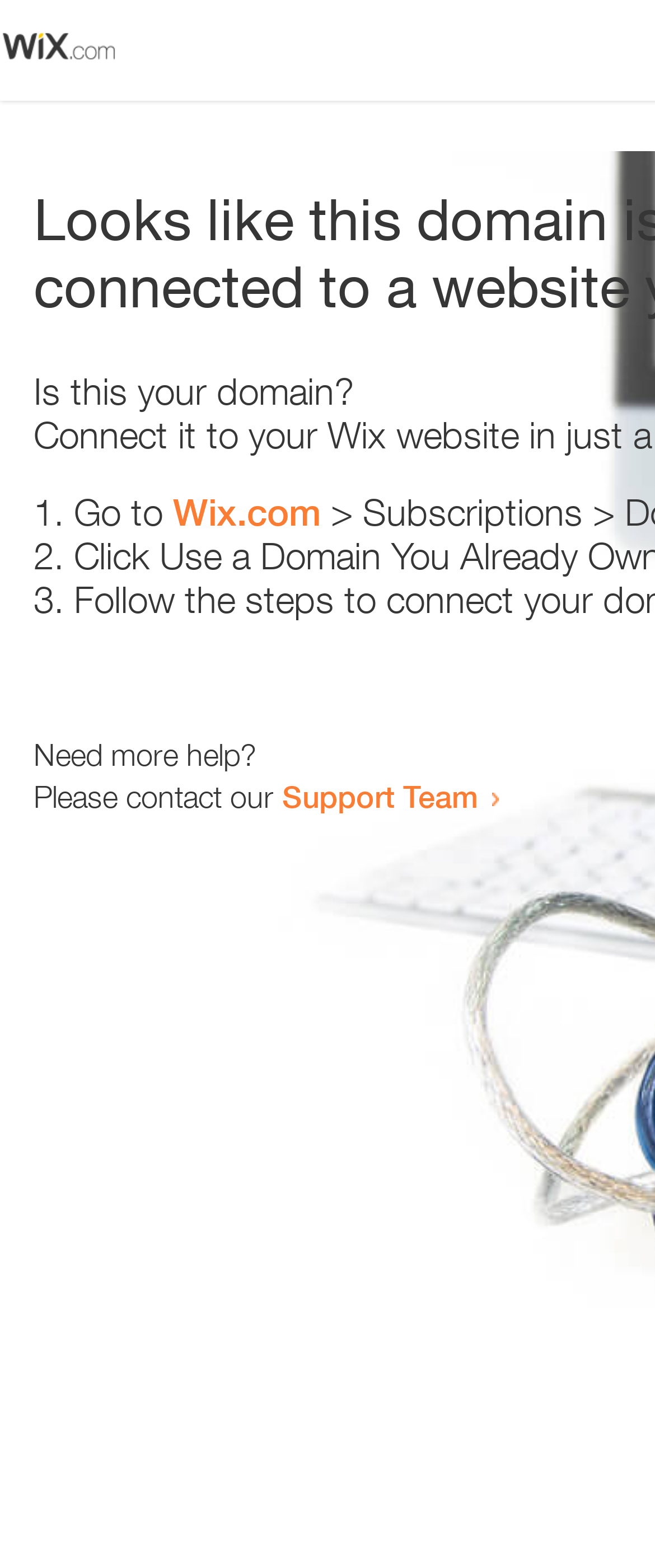Give a one-word or short-phrase answer to the following question: 
How many links are present on the webpage?

2